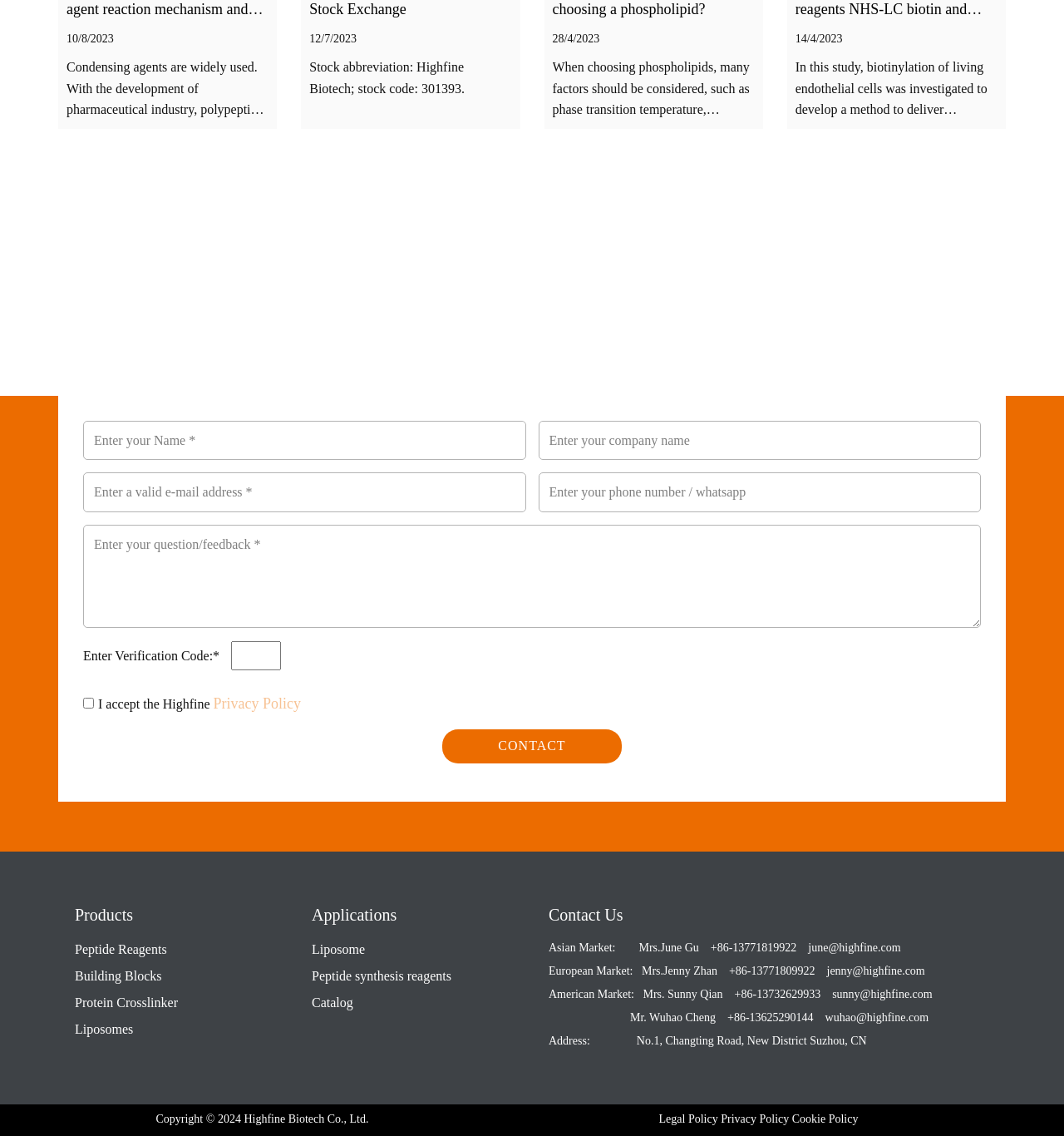Identify the bounding box coordinates of the specific part of the webpage to click to complete this instruction: "View Products".

[0.07, 0.797, 0.125, 0.813]